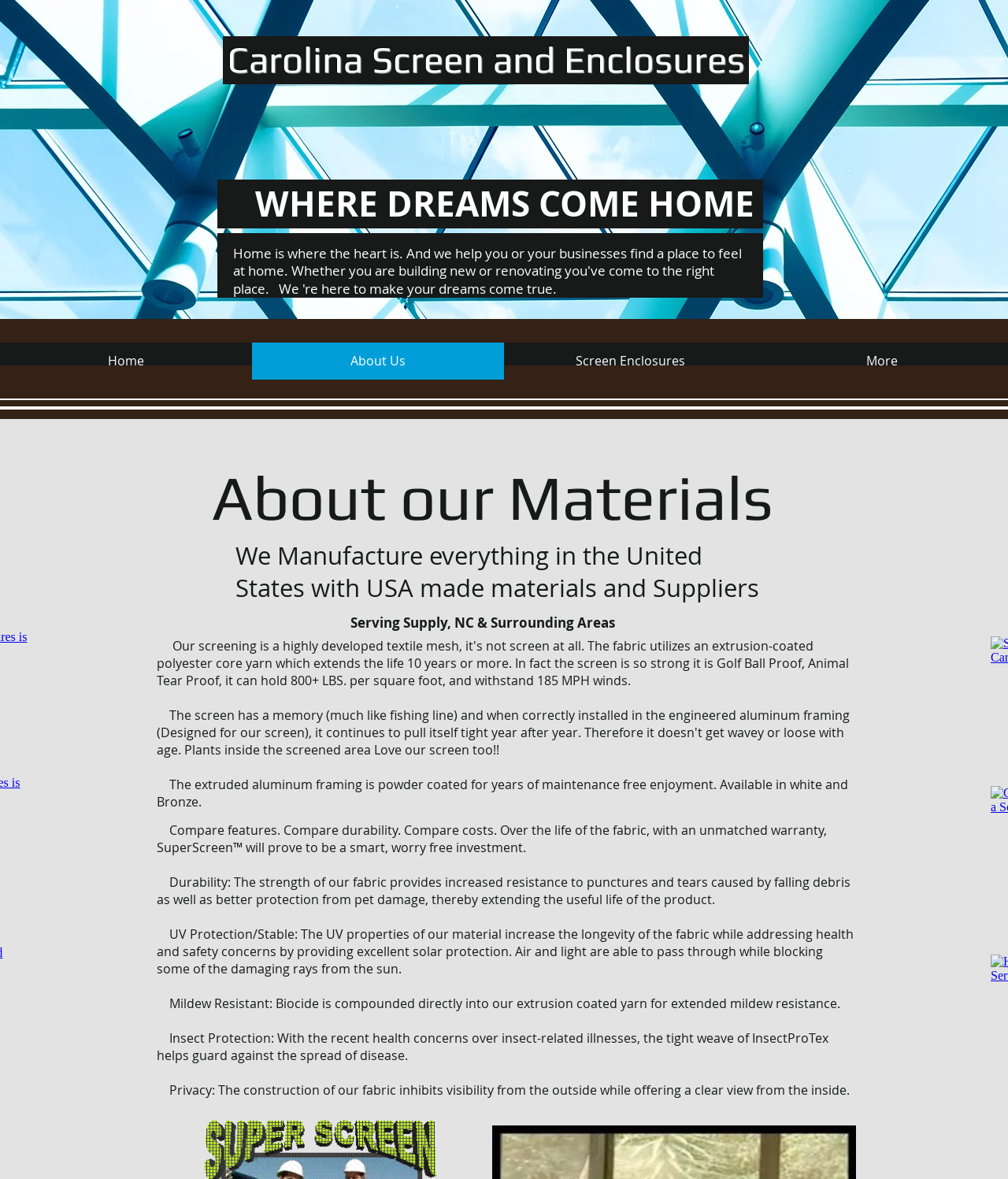Please give a short response to the question using one word or a phrase:
What is the material used for the extruded aluminum framing?

Powder coated